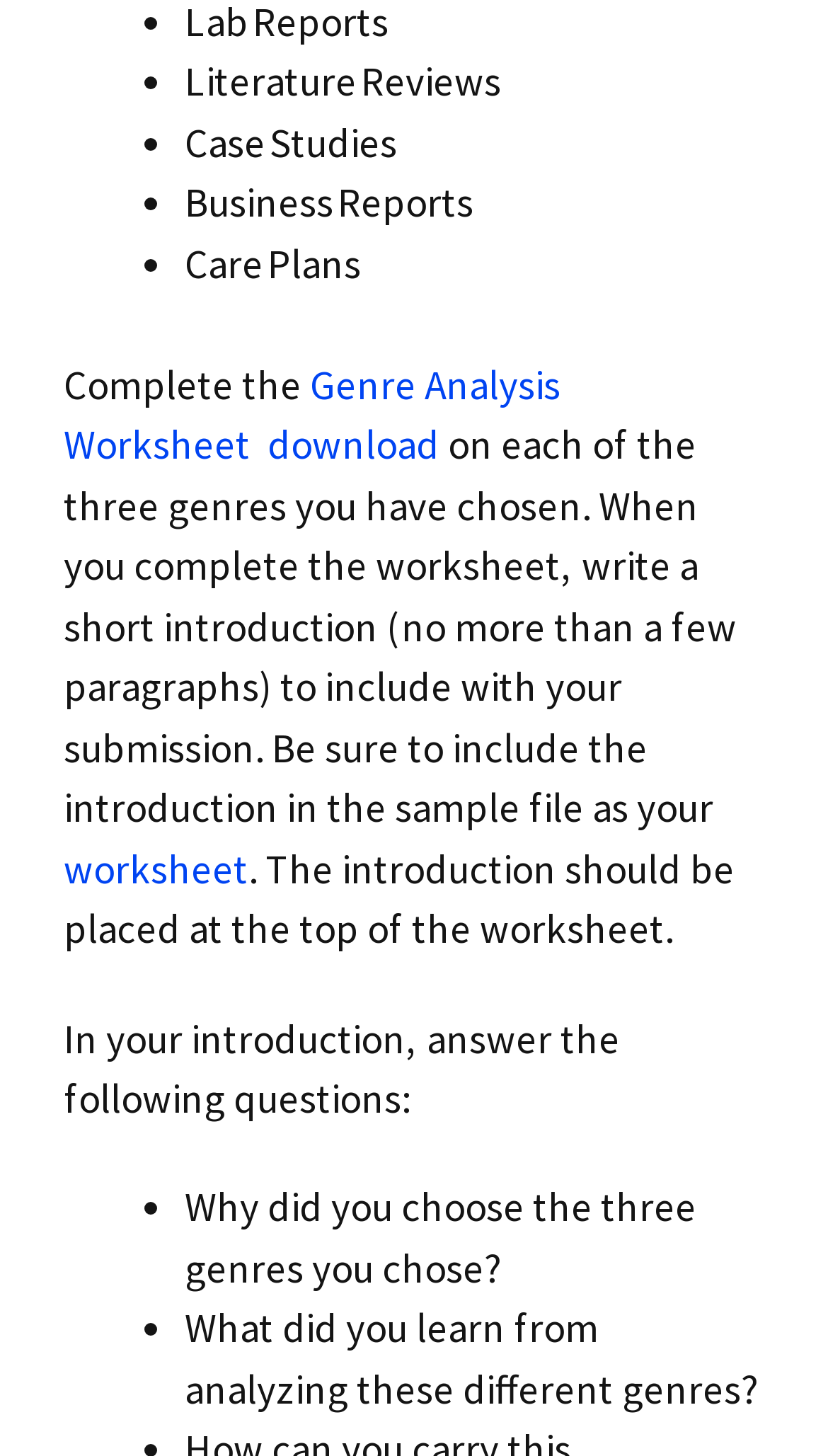How many questions should be answered in the introduction? Analyze the screenshot and reply with just one word or a short phrase.

Two